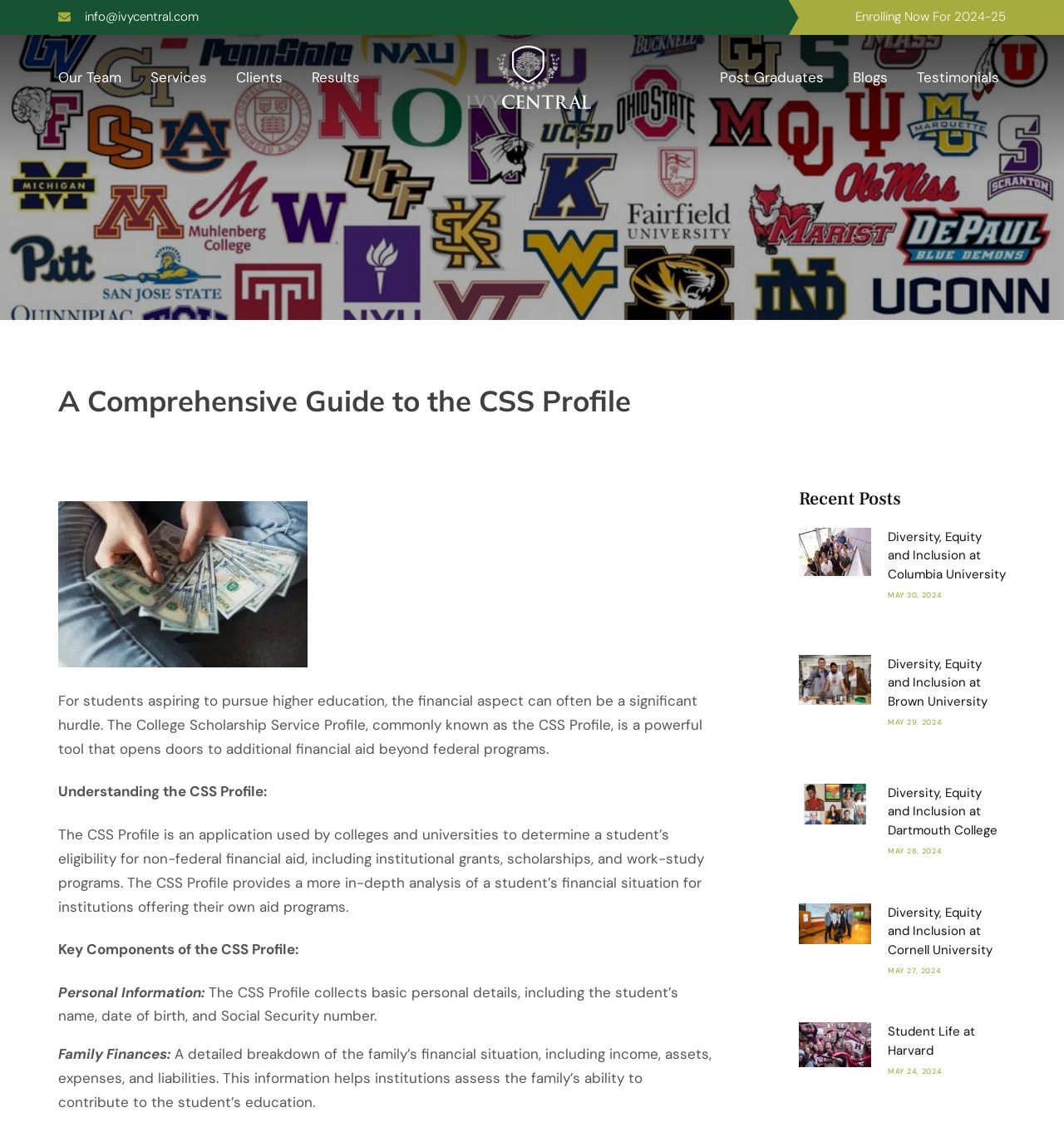Provide a thorough and detailed response to the question by examining the image: 
What information does the CSS Profile collect?

The CSS Profile collects basic personal details, including the student's name, date of birth, and Social Security number, as well as a detailed breakdown of the family's financial situation, including income, assets, expenses, and liabilities.